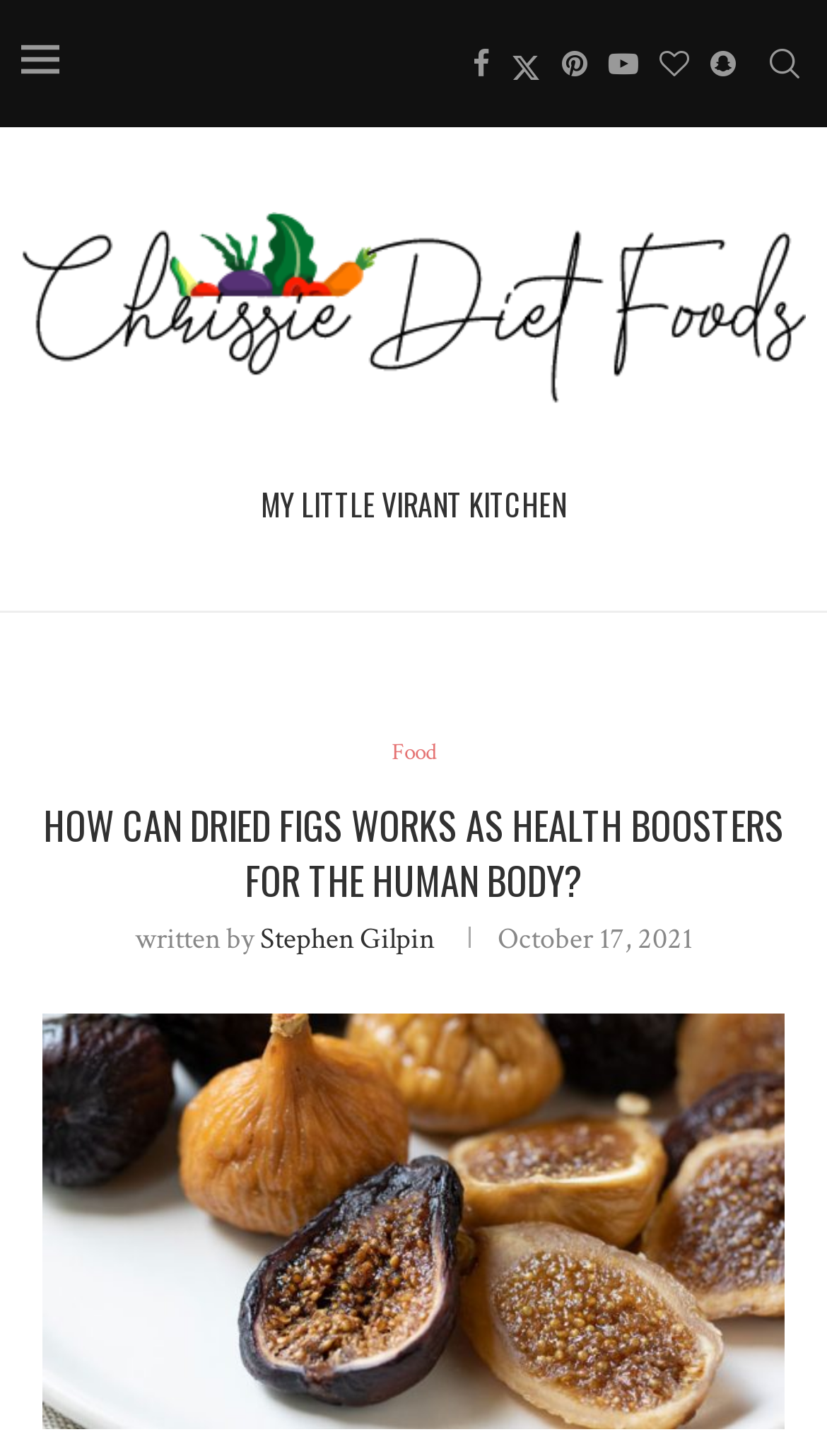Please find the bounding box coordinates of the element that you should click to achieve the following instruction: "Check the author's profile". The coordinates should be presented as four float numbers between 0 and 1: [left, top, right, bottom].

[0.314, 0.631, 0.524, 0.658]